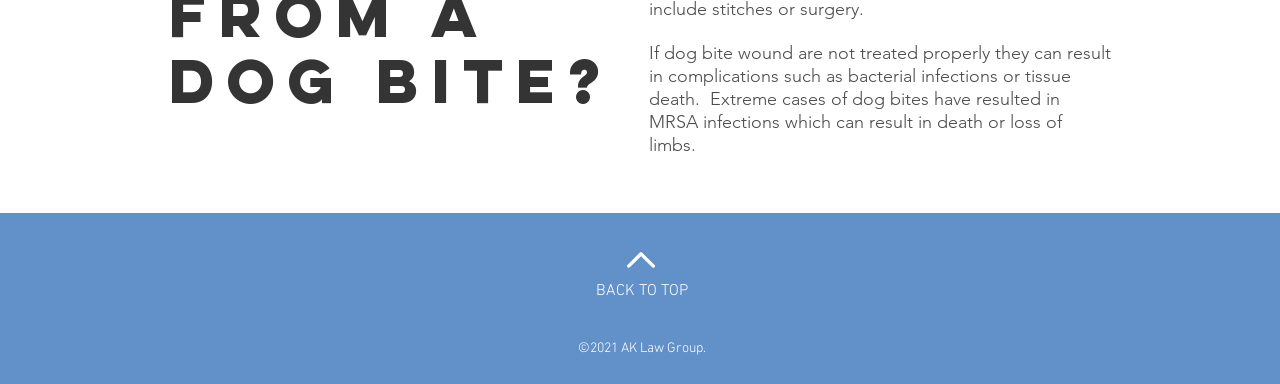Identify the bounding box of the HTML element described here: "BACK TO TOP". Provide the coordinates as four float numbers between 0 and 1: [left, top, right, bottom].

[0.466, 0.732, 0.538, 0.784]